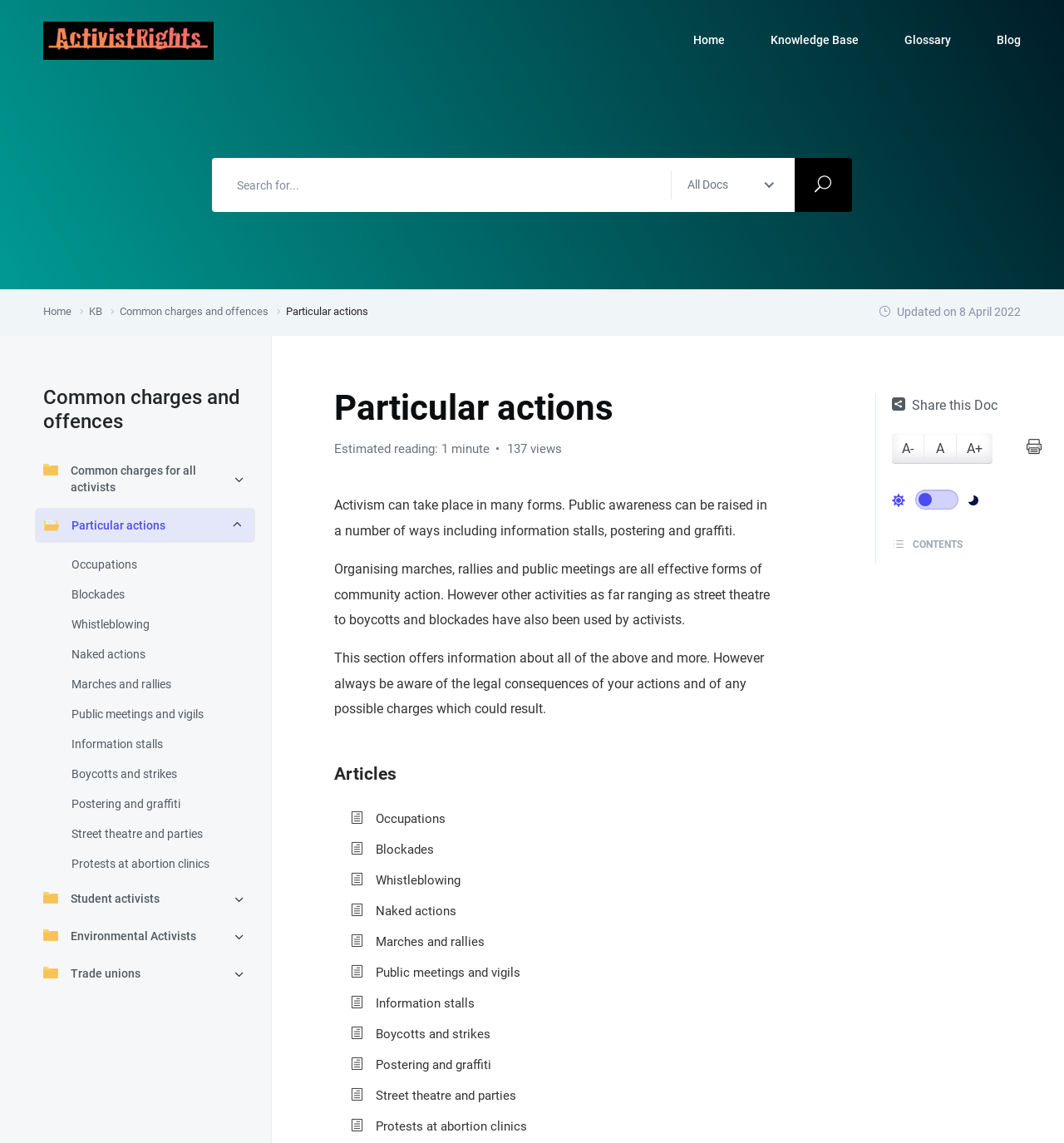Find the bounding box coordinates of the element to click in order to complete the given instruction: "Share this document."

[0.838, 0.345, 0.979, 0.364]